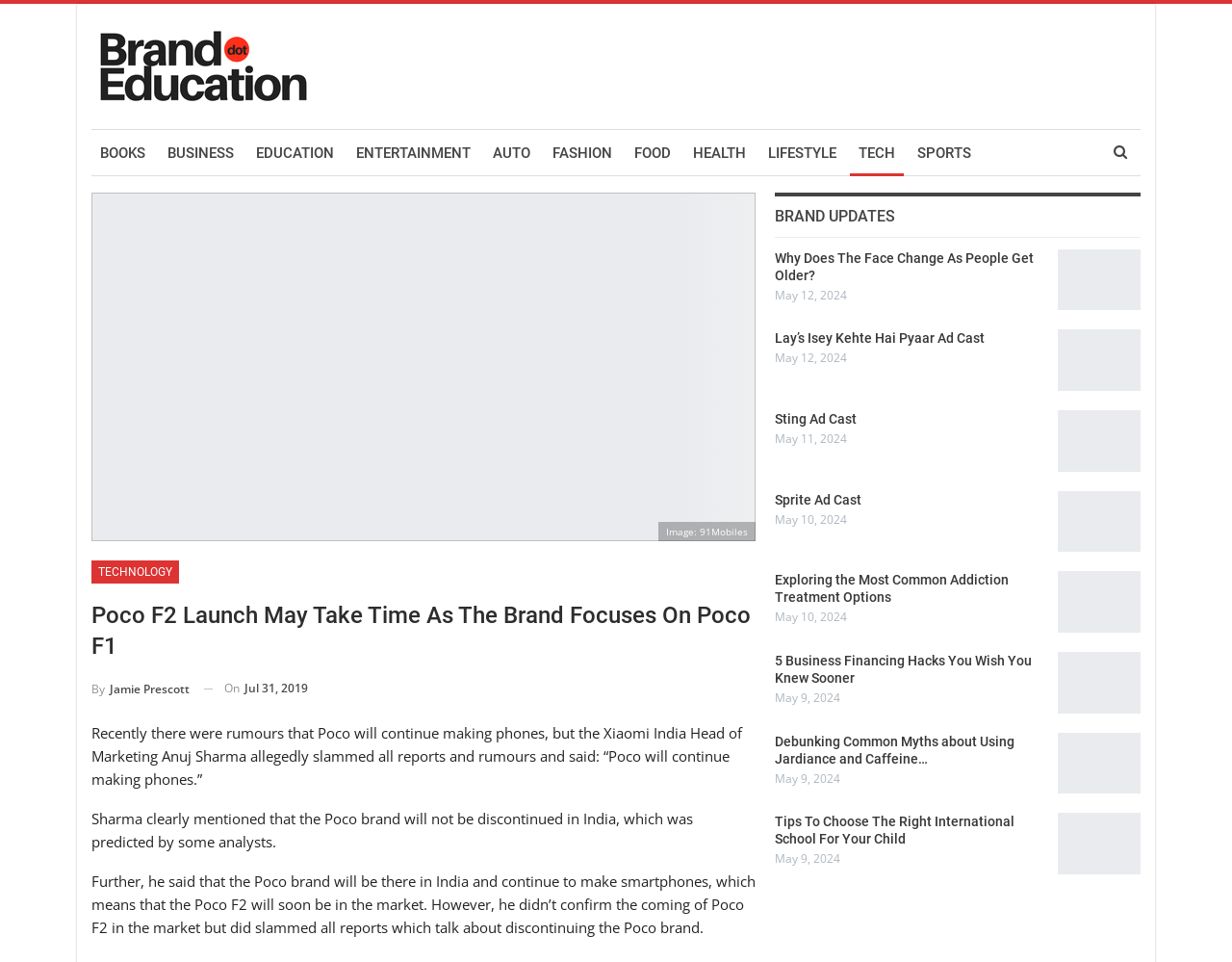Explain the webpage in detail, including its primary components.

This webpage appears to be a news article or blog post about Poco, a smartphone brand. At the top, there is a layout table with a link to "Brand Education" accompanied by an image. Below this, there are several links to different categories, including "BOOKS", "BUSINESS", "EDUCATION", and more, which are arranged horizontally across the page.

The main content of the page is a news article with the title "Poco F2 Launch May Take Time As The Brand Focuses On Poco F1". The article discusses rumors about Poco's future and quotes Anuj Sharma, the head of marketing at Xiaomi India, who confirms that Poco will continue making phones. The article also mentions that the Poco F2 will be released in the market, although no specific date is given.

Below the article, there are several links to other articles or news stories, each with a title and a timestamp. These links are arranged in a vertical list and appear to be related to various topics, including technology, lifestyle, and education. Some of the article titles include "Why Does The Face Change As People Get Older?", "Lay’s Isey Kehte Hai Pyaar Ad Cast", and "5 Business Financing Hacks You Wish You Knew Sooner".